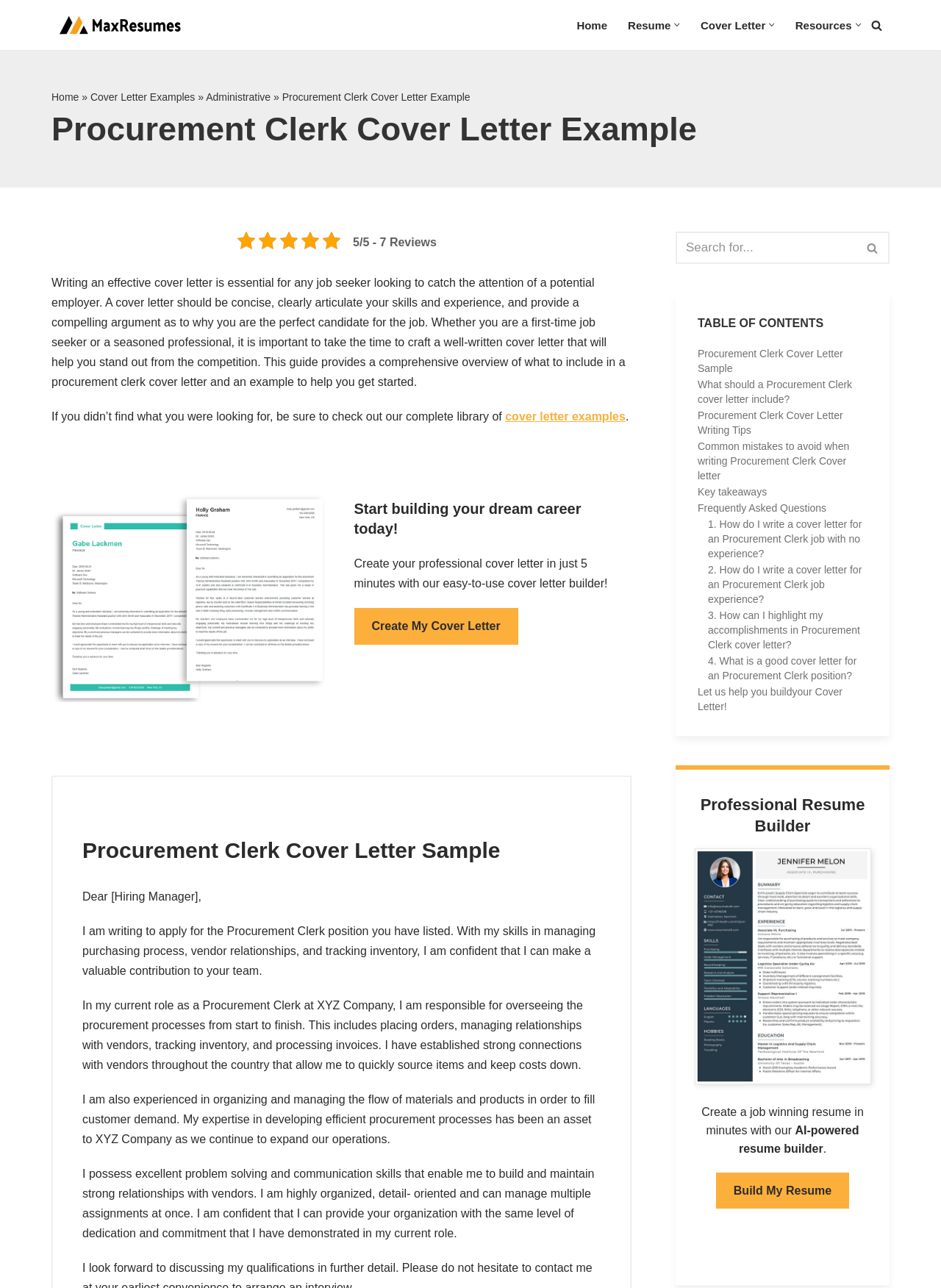How many FAQs are listed on the webpage?
Using the information from the image, provide a comprehensive answer to the question.

I counted the number of FAQs by looking at the links with the texts '1. How do I write a cover letter for an Procurement Clerk job with no experience?', '2. How do I write a cover letter for an Procurement Clerk job experience?', '3. How can I highlight my accomplishments in Procurement Clerk cover letter?', and '4. What is a good cover letter for an Procurement Clerk position?'.